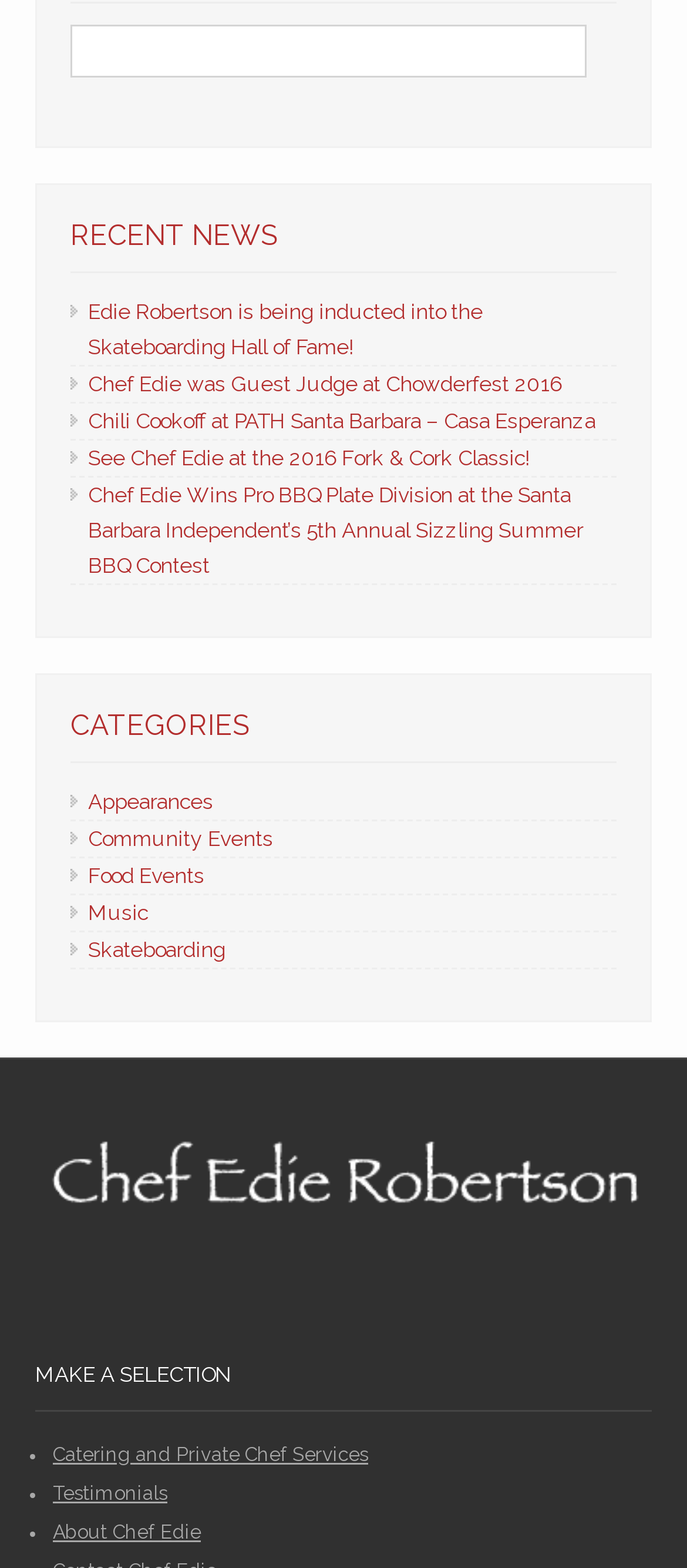Locate the bounding box coordinates of the element that should be clicked to fulfill the instruction: "view Edie Robertson's induction into the Skateboarding Hall of Fame".

[0.128, 0.191, 0.703, 0.229]